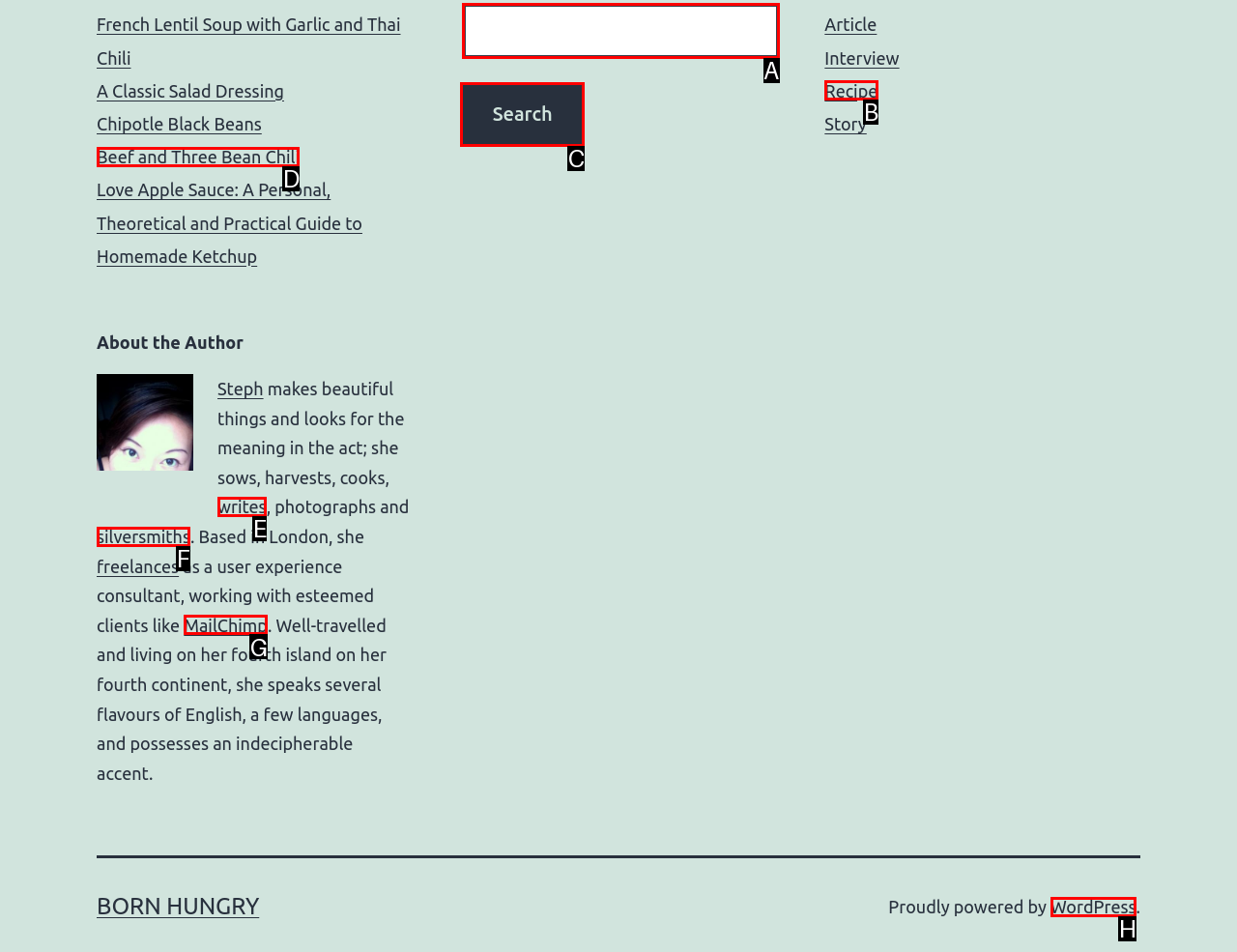Select the correct option from the given choices to perform this task: Visit the 'Recipe' category. Provide the letter of that option.

B